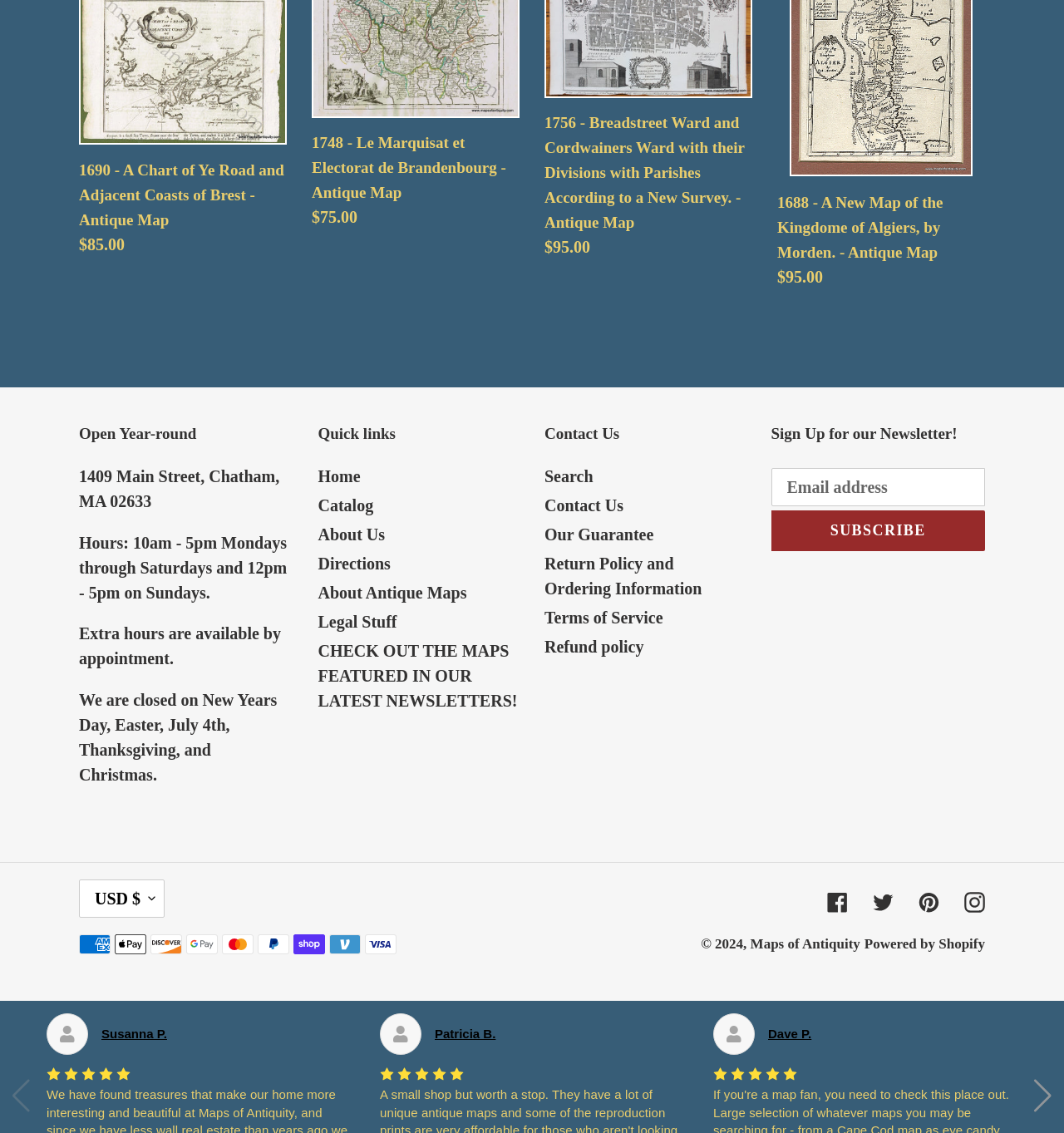Determine the bounding box coordinates of the region that needs to be clicked to achieve the task: "Click the 'USD $' currency button".

[0.074, 0.776, 0.155, 0.81]